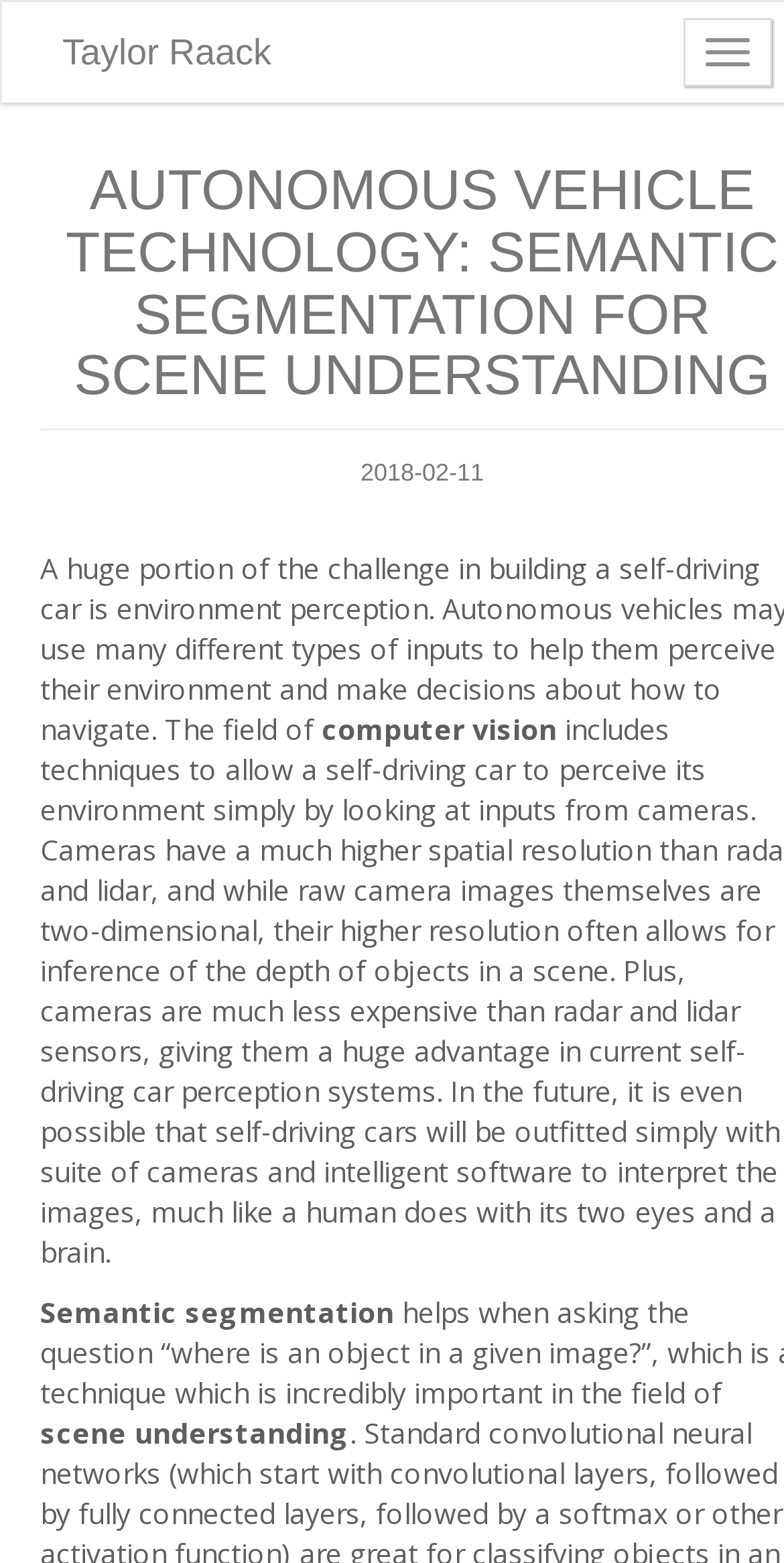Your task is to extract the text of the main heading from the webpage.

AUTONOMOUS VEHICLE TECHNOLOGY: SEMANTIC SEGMENTATION FOR SCENE UNDERSTANDING